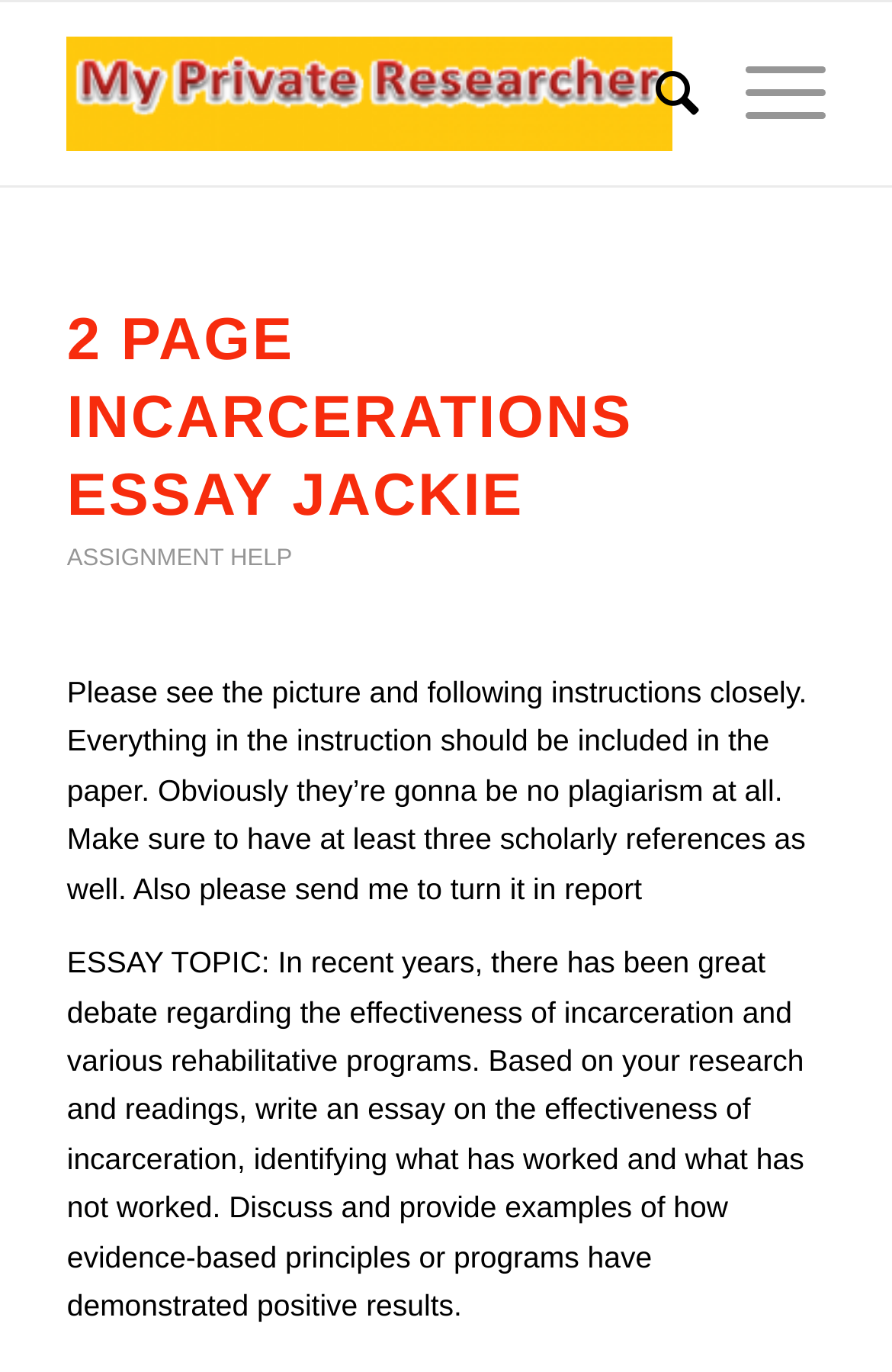What is the purpose of the assignment?
Based on the image, please offer an in-depth response to the question.

I inferred the answer by analyzing the overall structure and content of the webpage. The webpage appears to be an assignment help page, and the StaticText elements contain instructions and topic descriptions for an essay.